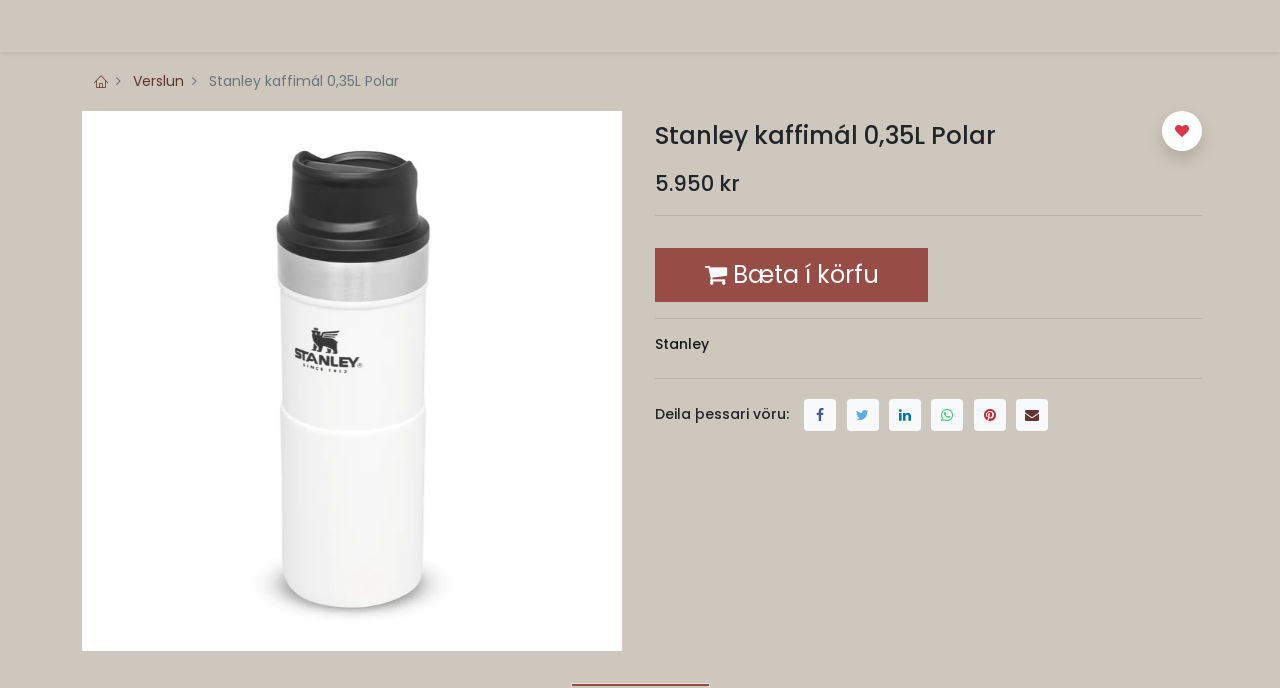What is the orientation of the separator elements?
With the help of the image, please provide a detailed response to the question.

I found the orientation of the separator elements by looking at the separator elements that have the attribute 'orientation: horizontal' which are located throughout the product page.